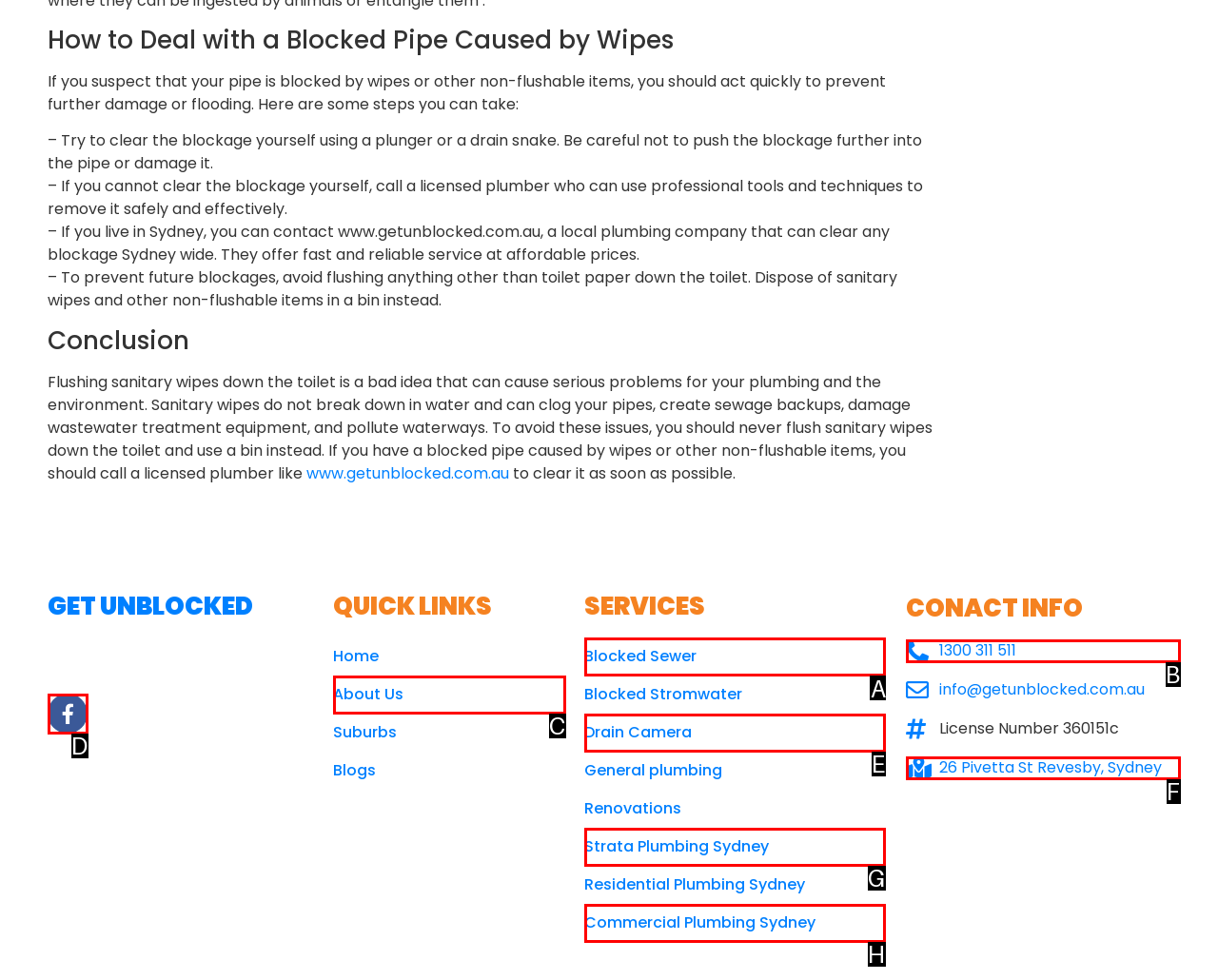Select the correct HTML element to complete the following task: Join or Renew membership
Provide the letter of the choice directly from the given options.

None